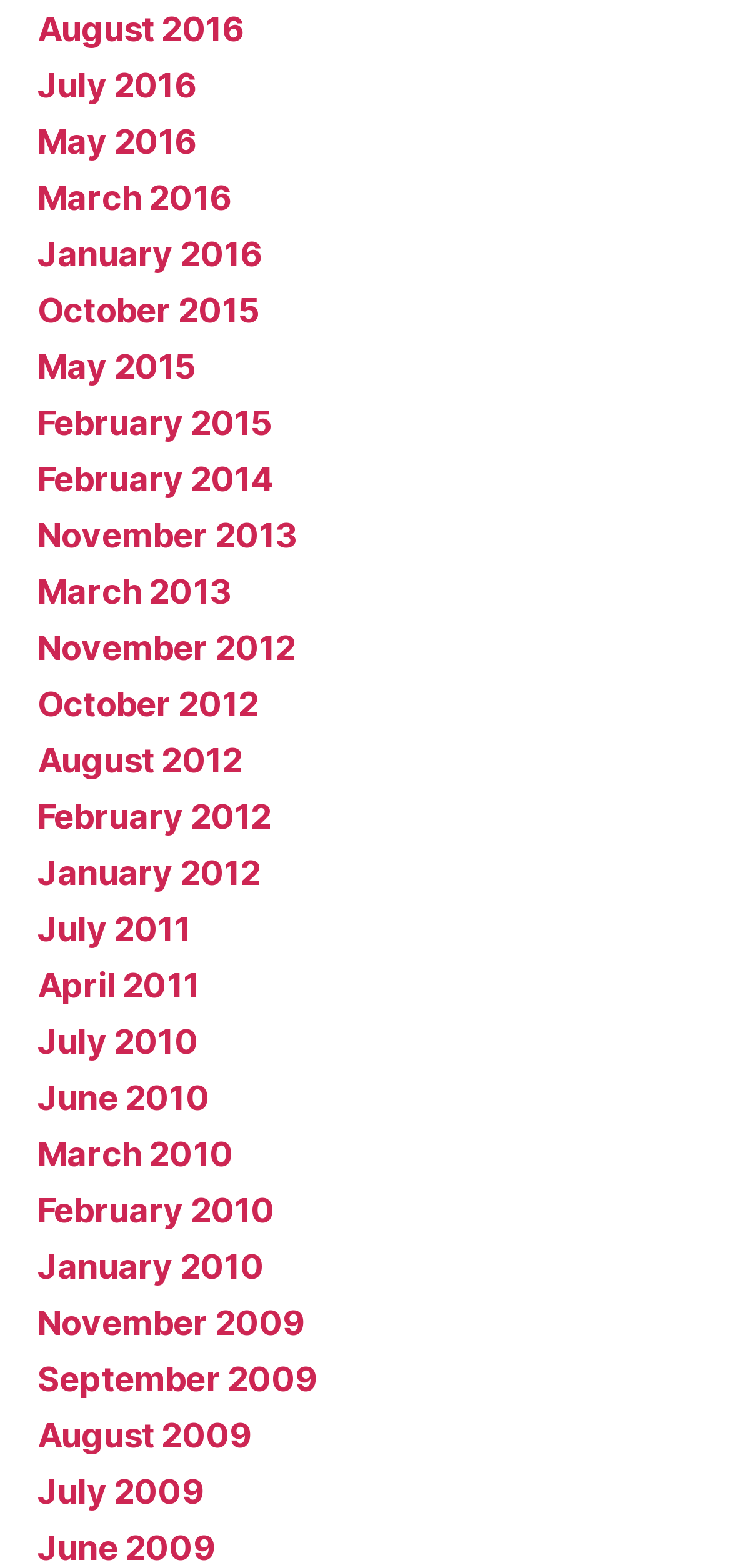Provide a short answer using a single word or phrase for the following question: 
What is the common theme among the links?

Months and years